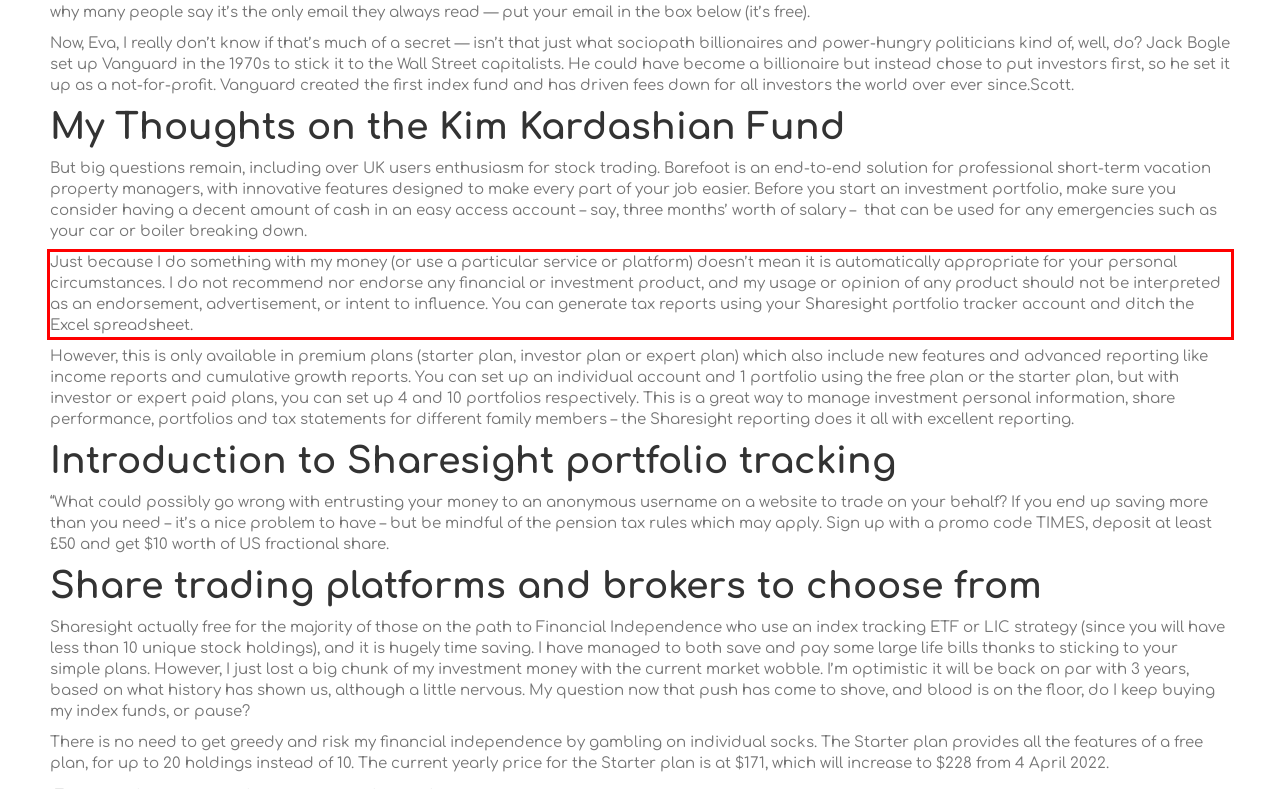Examine the screenshot of the webpage, locate the red bounding box, and generate the text contained within it.

Just because I do something with my money (or use a particular service or platform) doesn’t mean it is automatically appropriate for your personal circumstances. I do not recommend nor endorse any financial or investment product, and my usage or opinion of any product should not be interpreted as an endorsement, advertisement, or intent to influence. You can generate tax reports using your Sharesight portfolio tracker account and ditch the Excel spreadsheet.